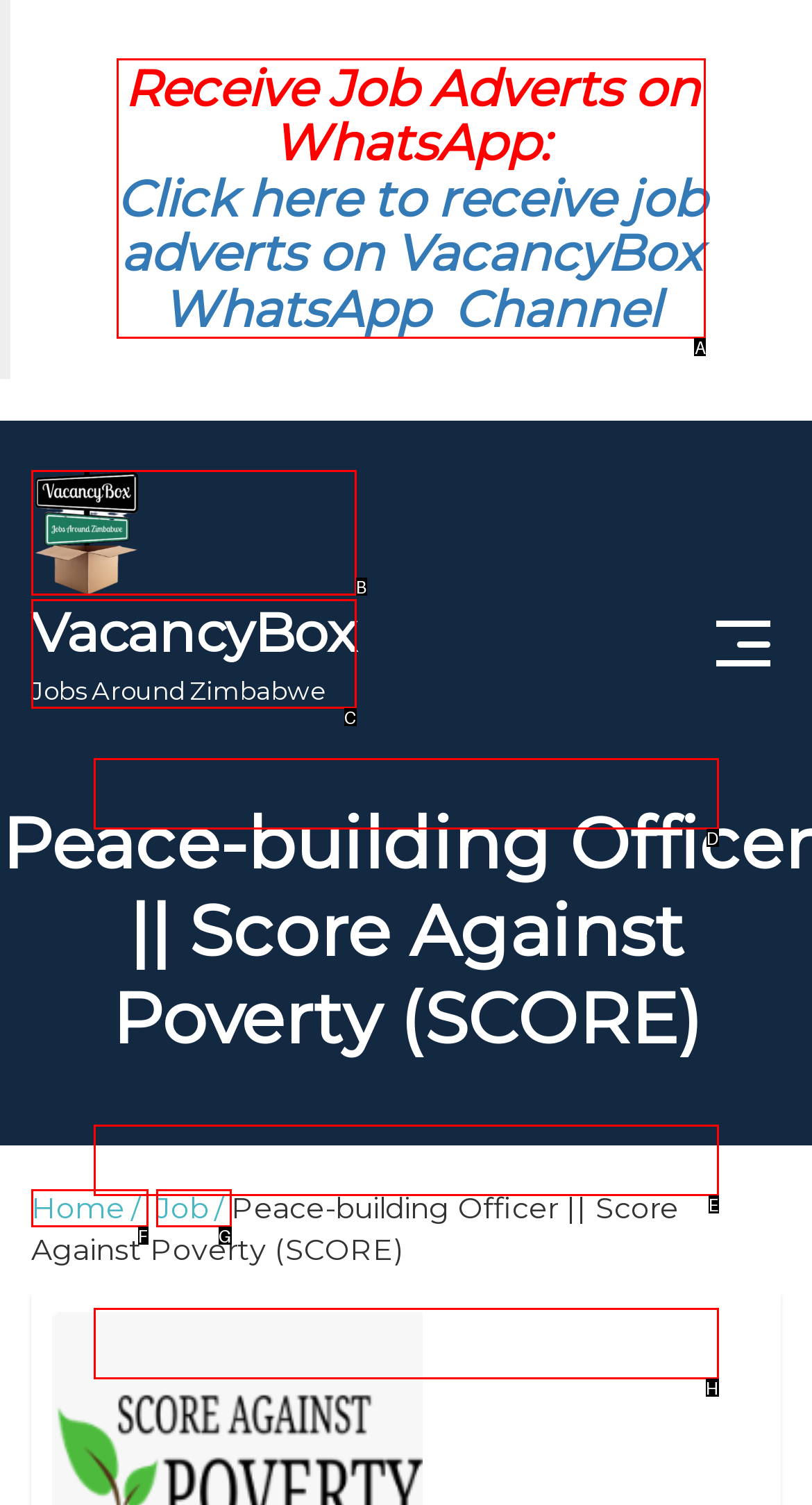Select the correct UI element to click for this task: Click to receive job adverts on WhatsApp.
Answer using the letter from the provided options.

A